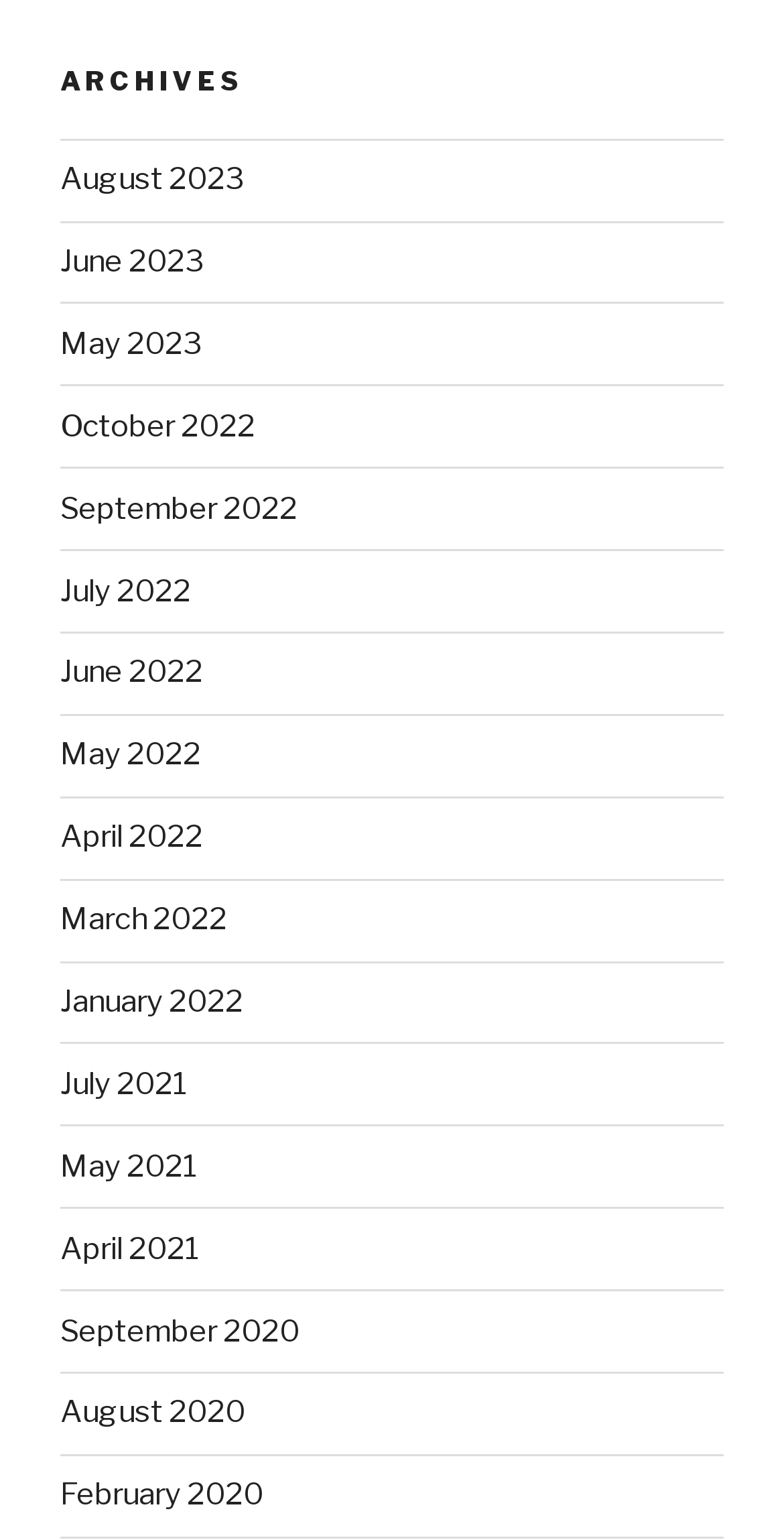Predict the bounding box coordinates for the UI element described as: "February 2020". The coordinates should be four float numbers between 0 and 1, presented as [left, top, right, bottom].

[0.077, 0.959, 0.336, 0.983]